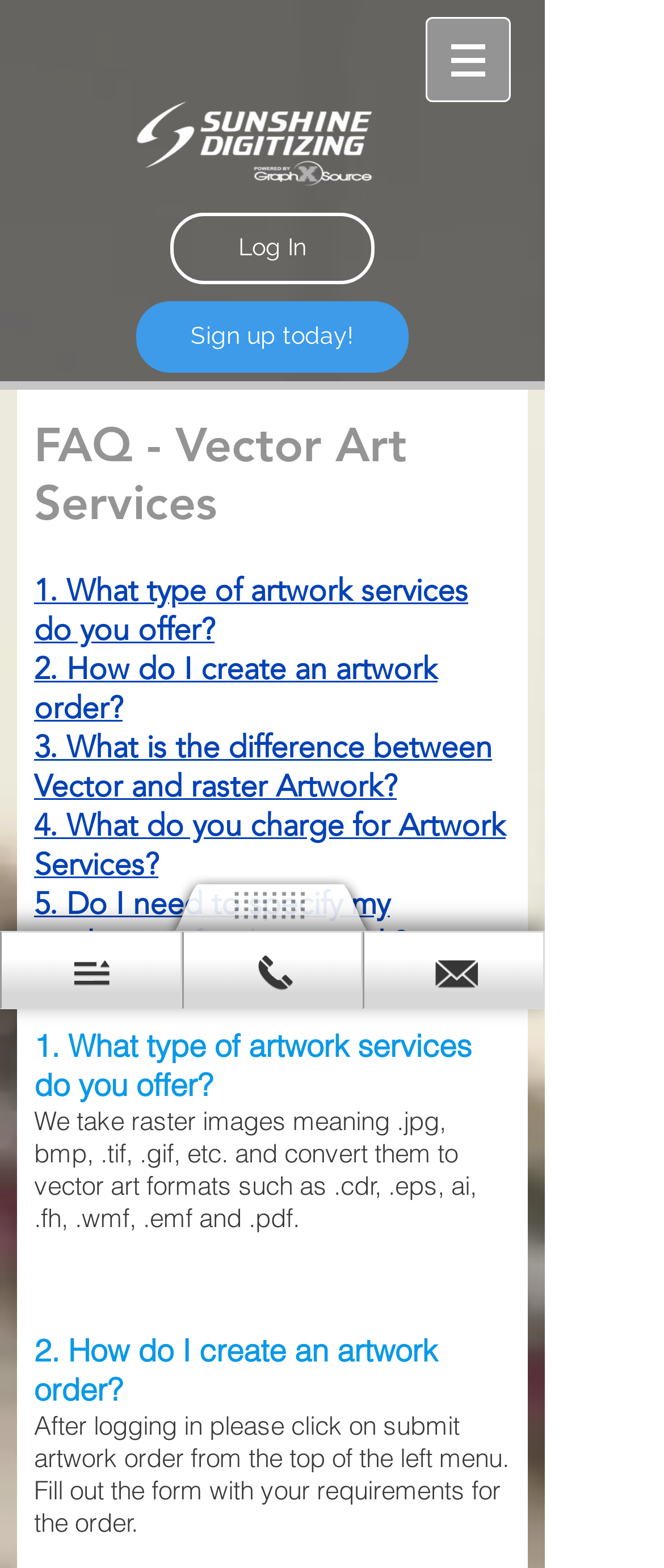Please find the bounding box for the UI component described as follows: "Log In".

[0.256, 0.136, 0.564, 0.181]